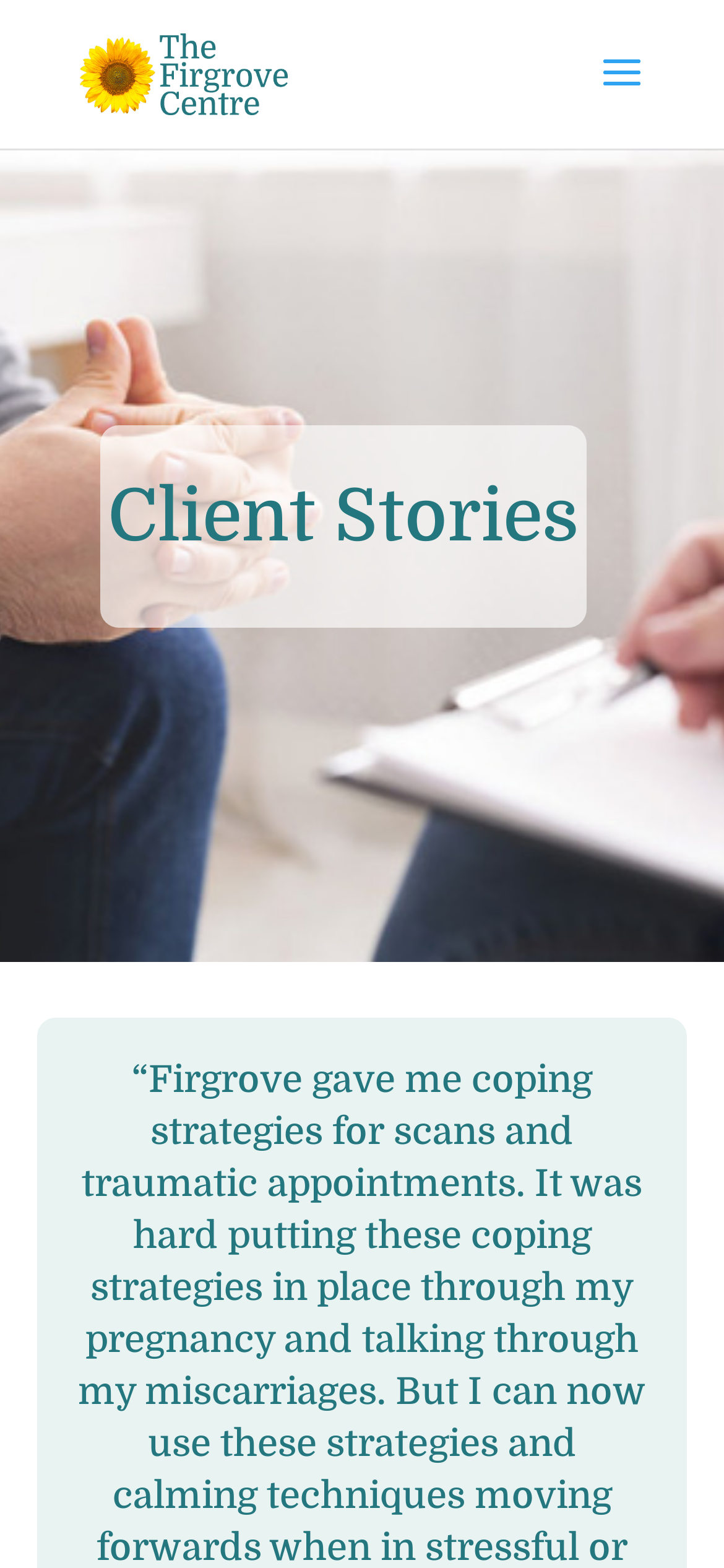Identify the bounding box coordinates for the UI element described as follows: "alt="thefirgrovecentre.org.uk"". Ensure the coordinates are four float numbers between 0 and 1, formatted as [left, top, right, bottom].

[0.11, 0.036, 0.397, 0.057]